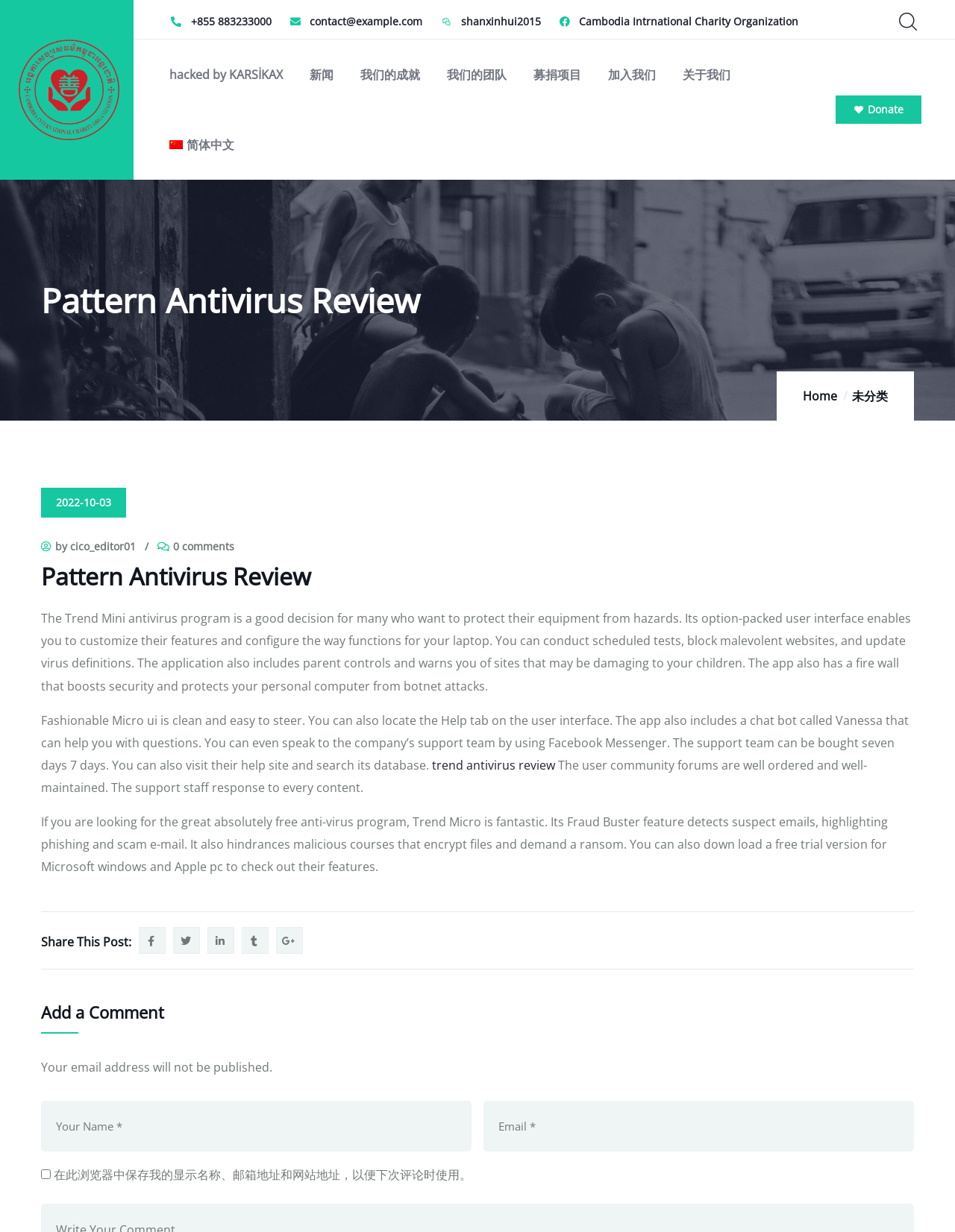Please determine the bounding box coordinates of the element's region to click for the following instruction: "Contact via email".

[0.304, 0.008, 0.442, 0.026]